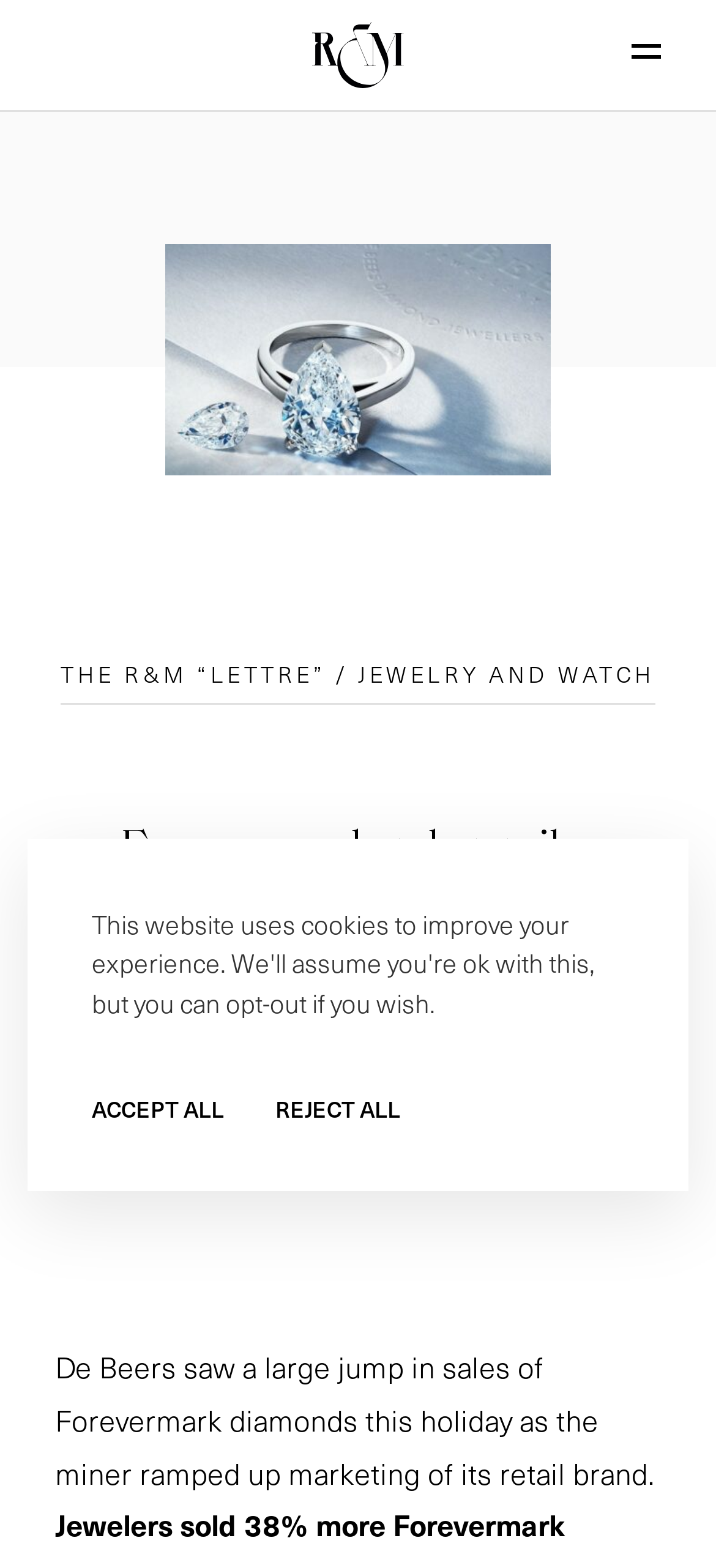Bounding box coordinates are to be given in the format (top-left x, top-left y, bottom-right x, bottom-right y). All values must be floating point numbers between 0 and 1. Provide the bounding box coordinate for the UI element described as: The R&M “Lettre”

[0.115, 0.415, 0.885, 0.464]